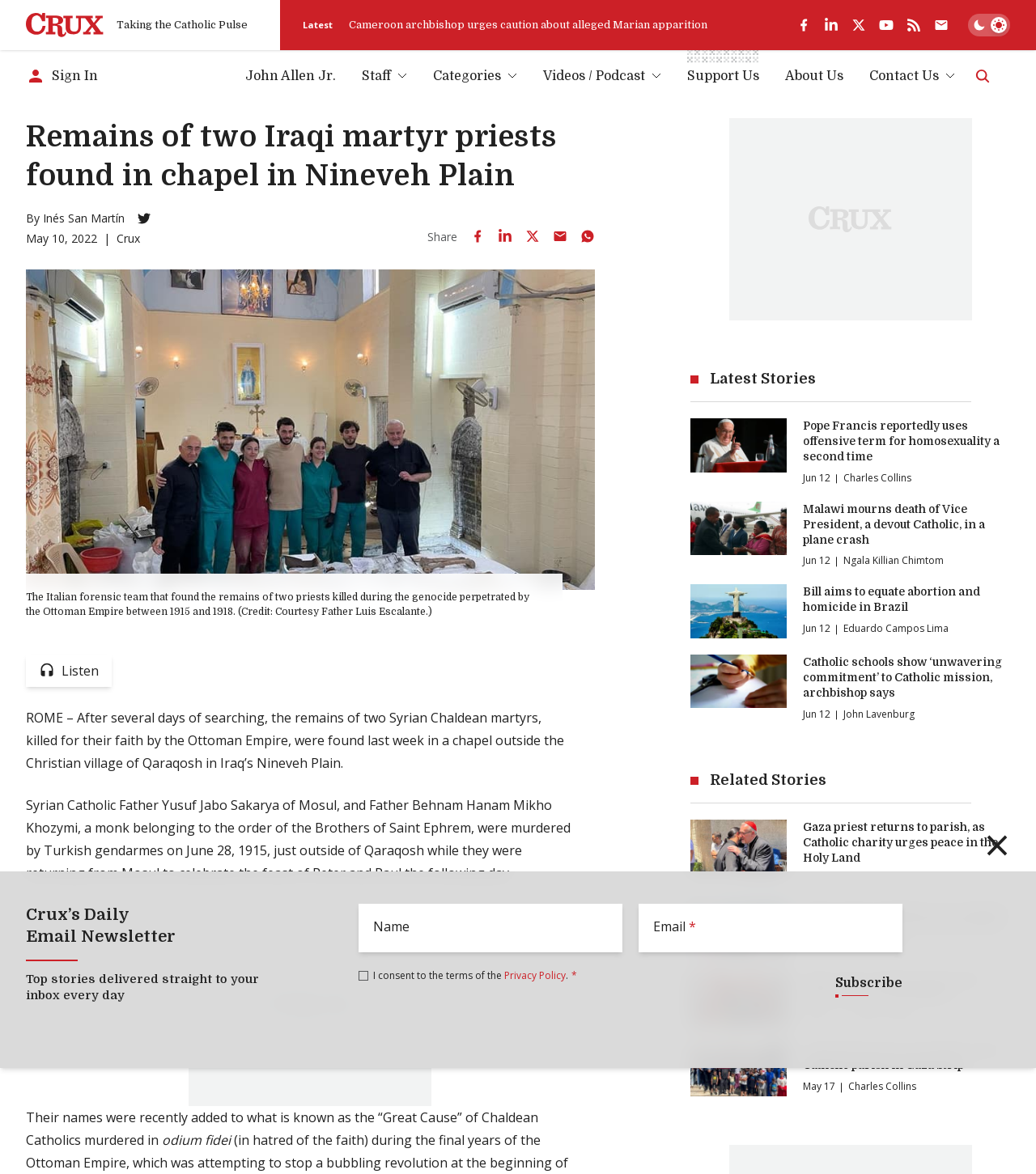Show the bounding box coordinates of the element that should be clicked to complete the task: "Subscribe to Crux’s Daily Email Newsletter".

[0.346, 0.769, 0.601, 0.811]